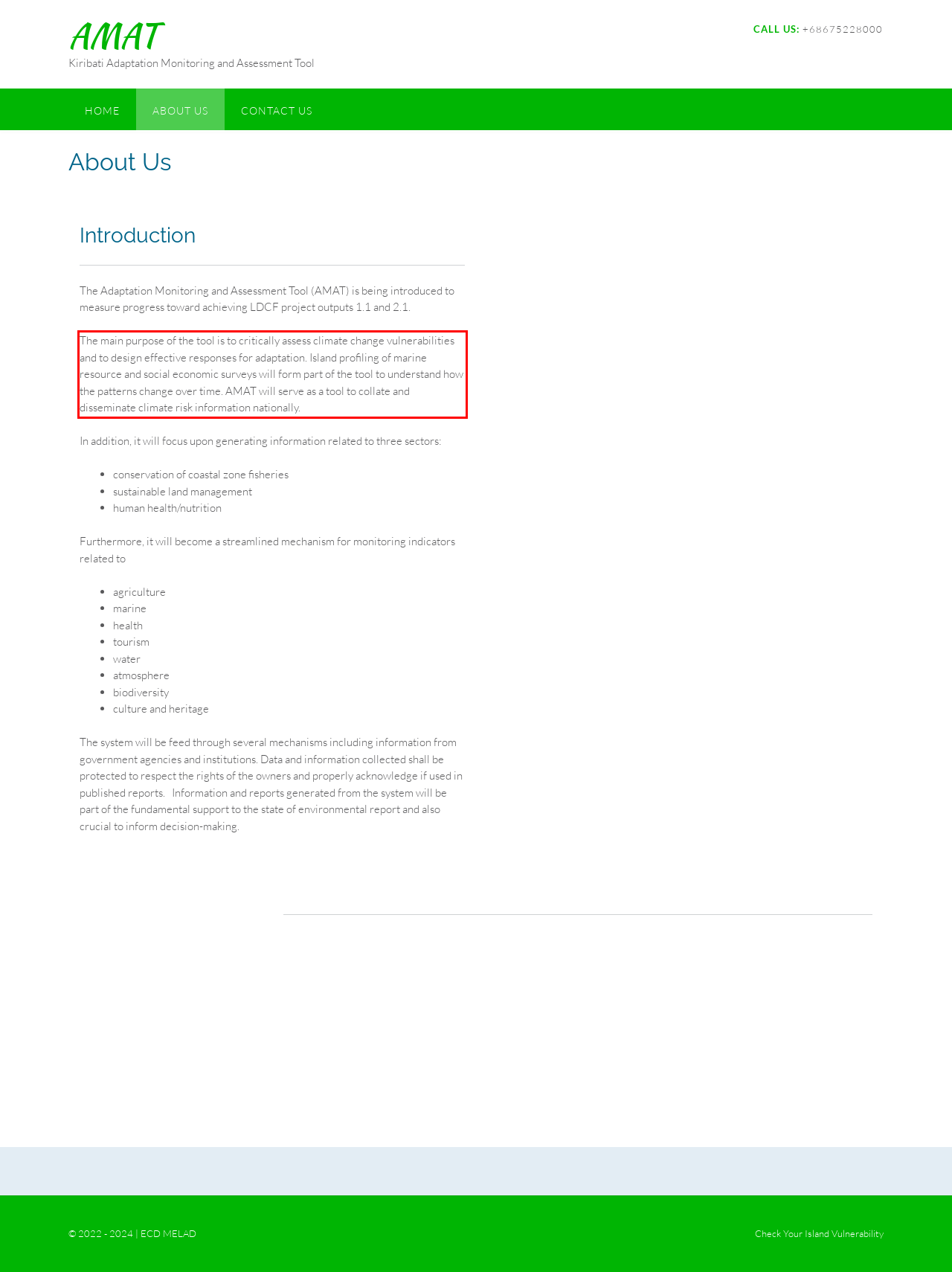Please extract the text content from the UI element enclosed by the red rectangle in the screenshot.

The main purpose of the tool is to critically assess climate change vulnerabilities and to design effective responses for adaptation. Island profiling of marine resource and social economic surveys will form part of the tool to understand how the patterns change over time. AMAT will serve as a tool to collate and disseminate climate risk information nationally.